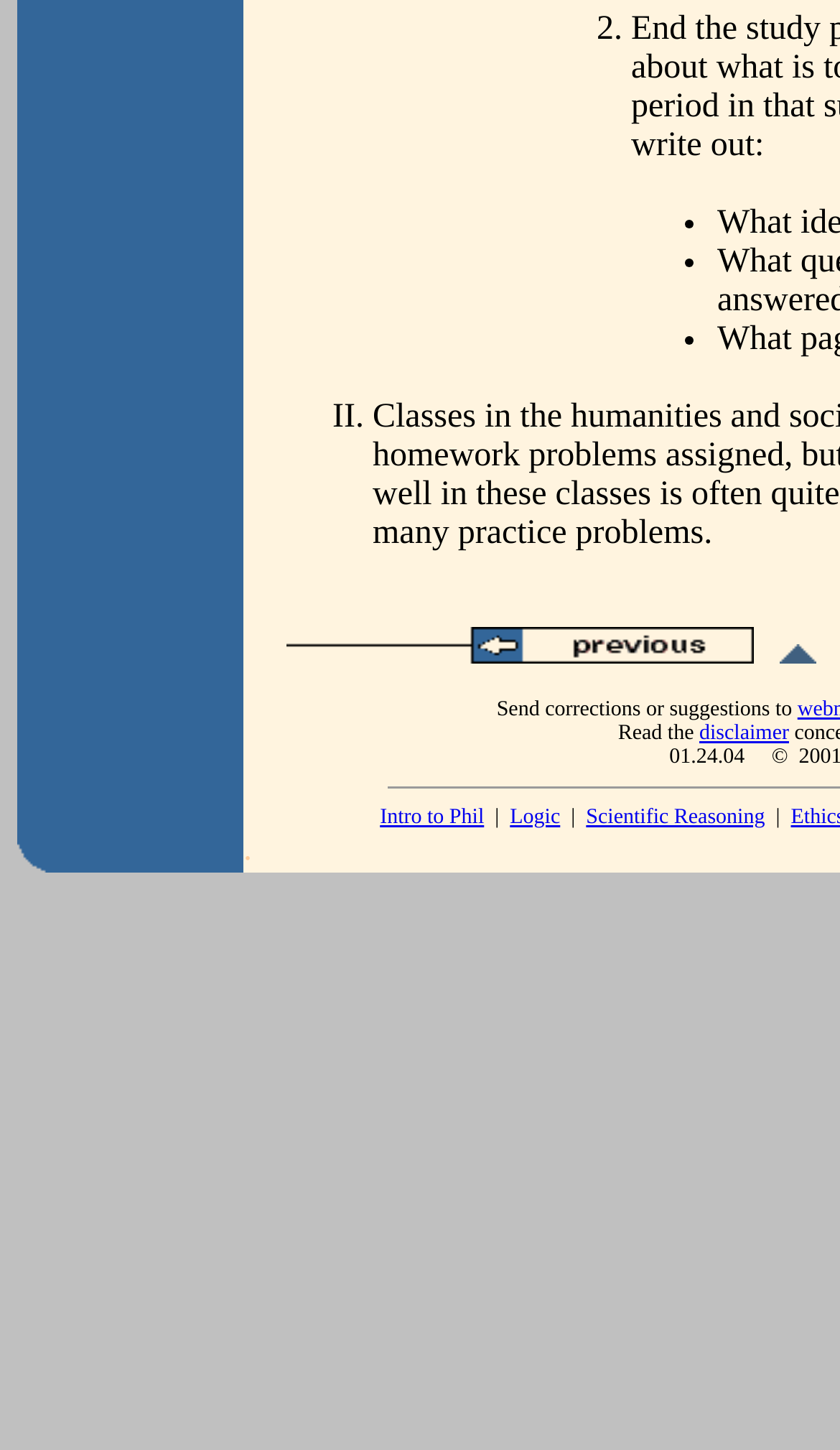Provide a one-word or short-phrase answer to the question:
How many links are there in the webpage?

7